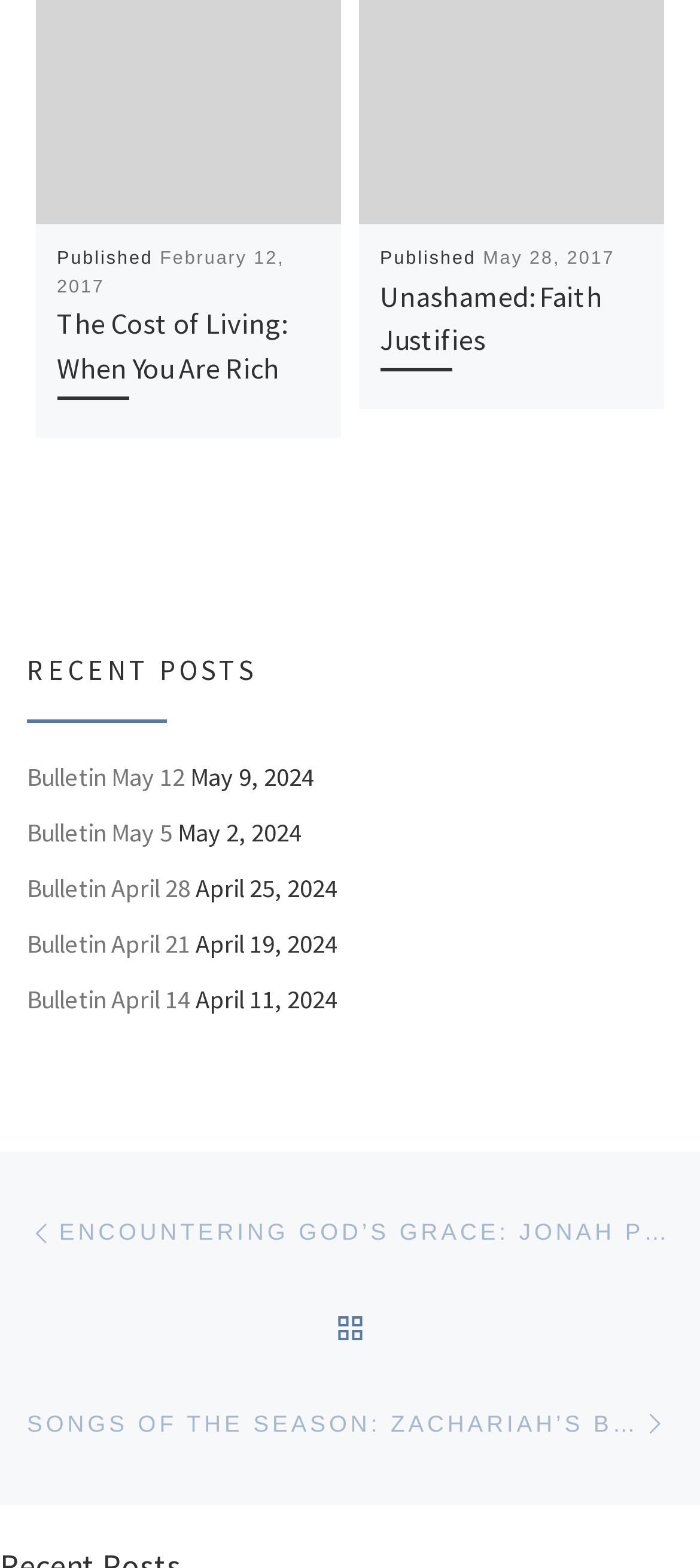Locate the bounding box coordinates of the clickable area to execute the instruction: "View post 'SONGS OF THE SEASON: ZACHARIAH’S BENEDICTUS'". Provide the coordinates as four float numbers between 0 and 1, represented as [left, top, right, bottom].

[0.038, 0.878, 0.962, 0.939]